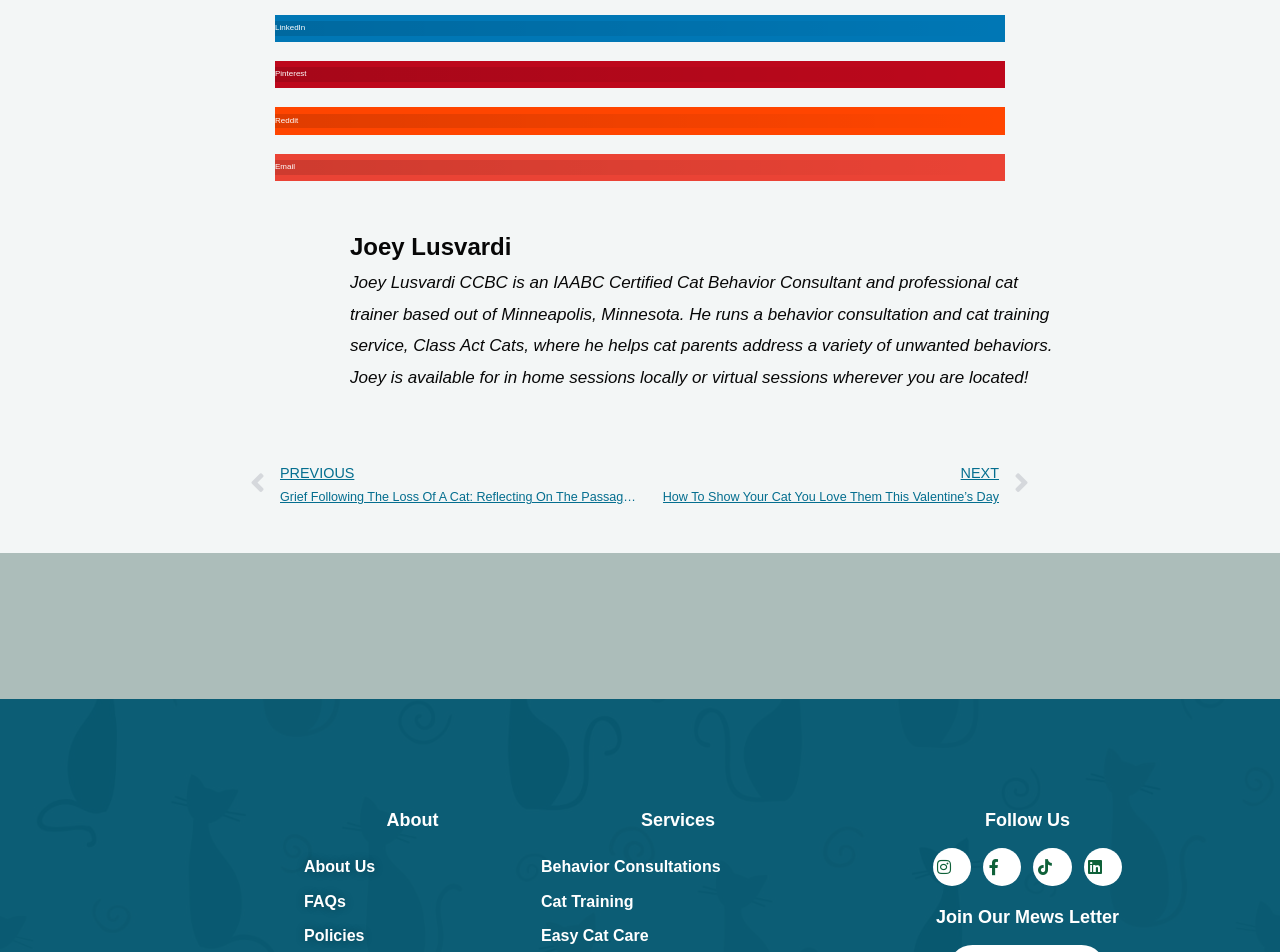Determine the bounding box coordinates of the clickable region to execute the instruction: "View Joey Lusvardi's profile". The coordinates should be four float numbers between 0 and 1, denoted as [left, top, right, bottom].

[0.273, 0.242, 0.824, 0.275]